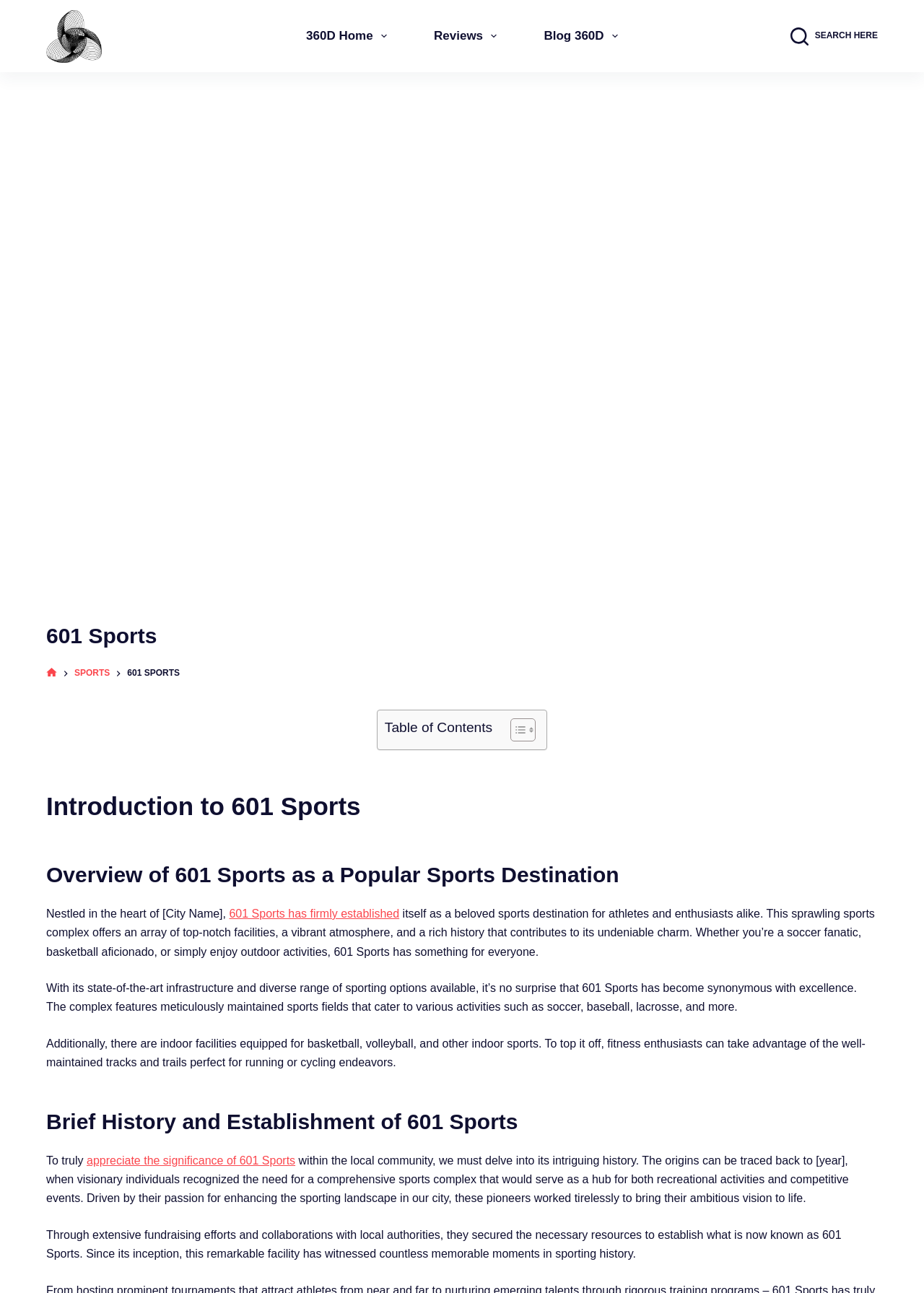Analyze the image and deliver a detailed answer to the question: When was 601 Sports established?

I found the answer by reading the text on the webpage, which mentions that the origins of 601 Sports can be traced back to [year], when visionary individuals recognized the need for a comprehensive sports complex.